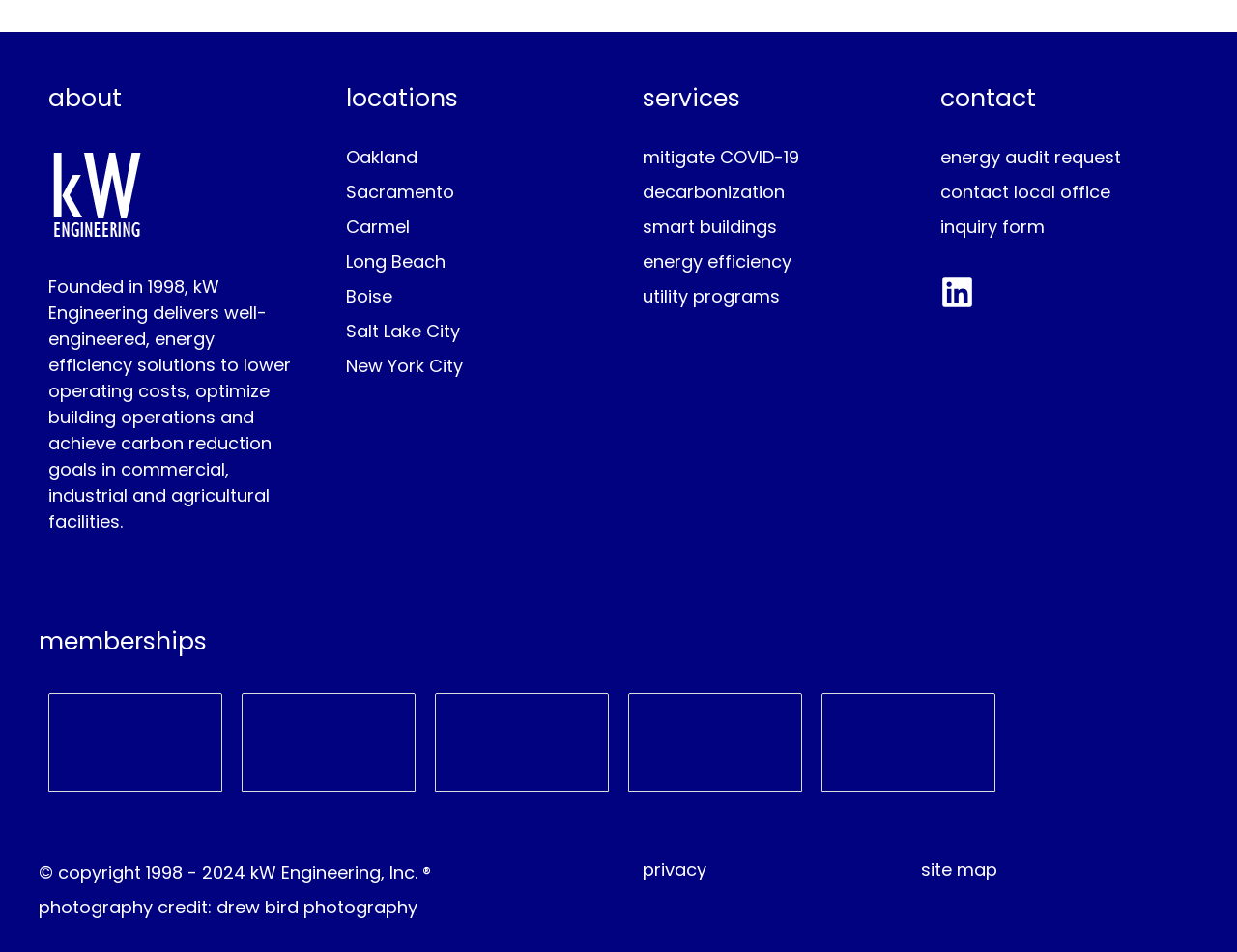Find the bounding box coordinates of the element to click in order to complete the given instruction: "click about."

[0.039, 0.084, 0.24, 0.122]